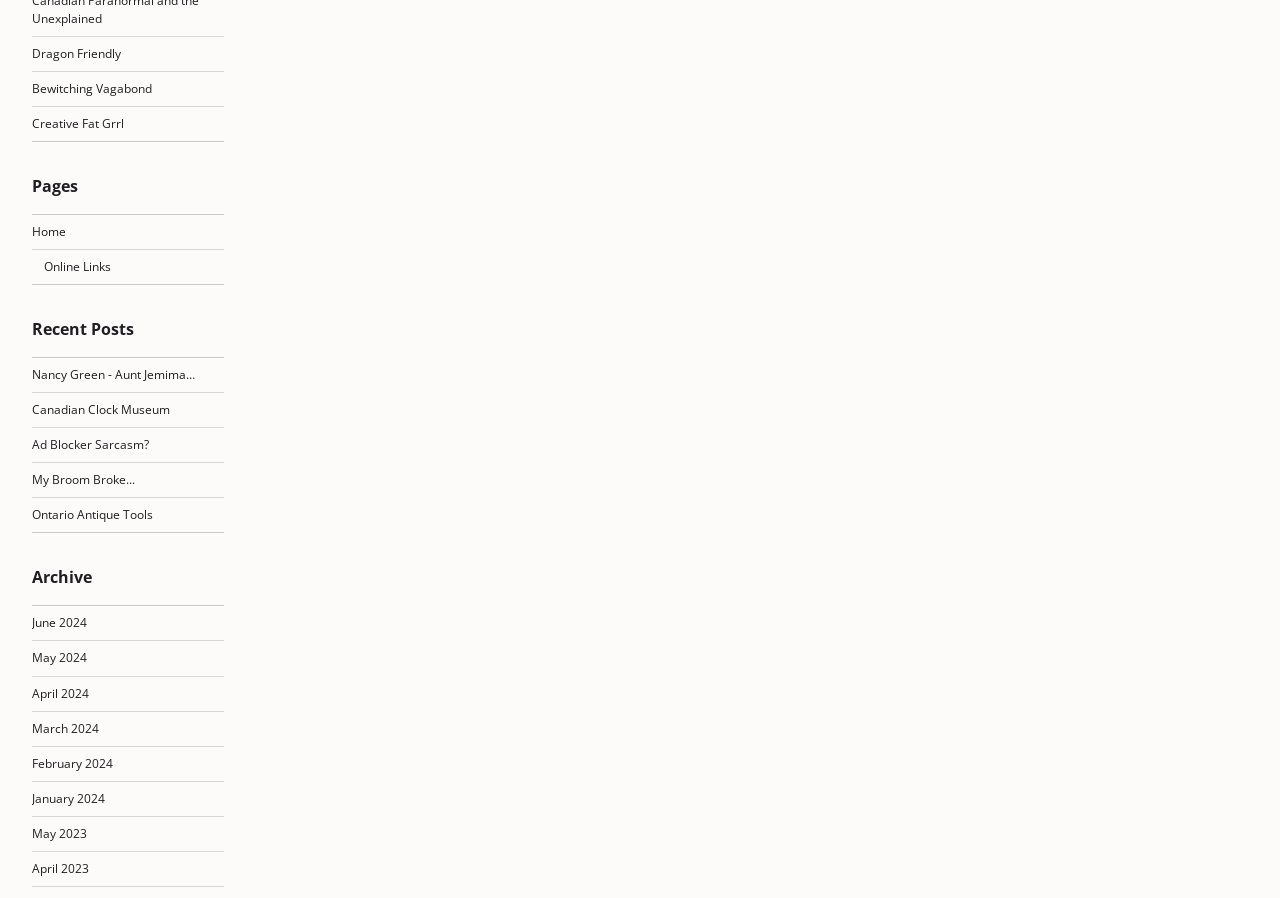Calculate the bounding box coordinates of the UI element given the description: "Online Links".

[0.034, 0.287, 0.087, 0.306]